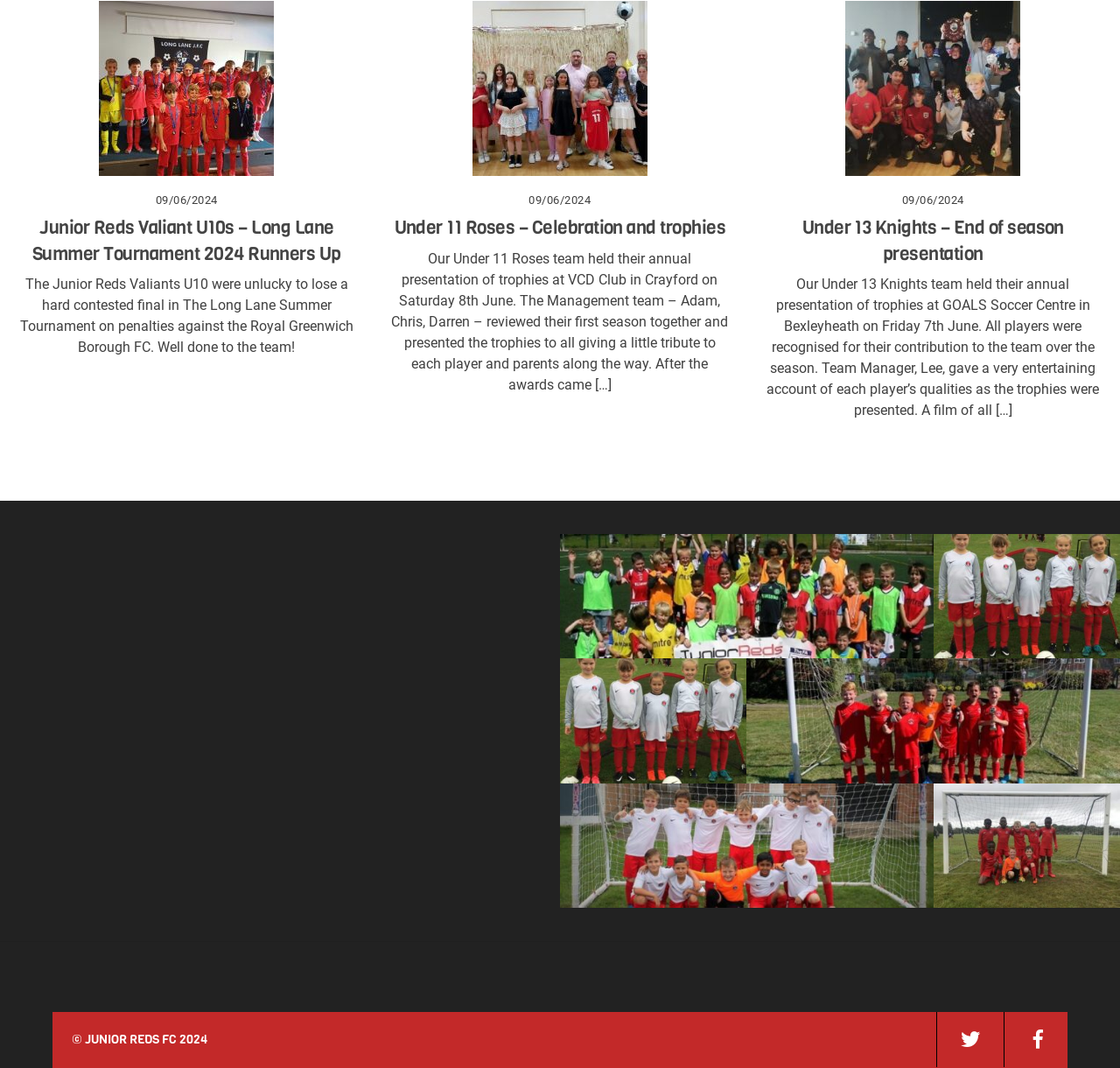Answer the question using only one word or a concise phrase: How many articles are on this webpage?

3